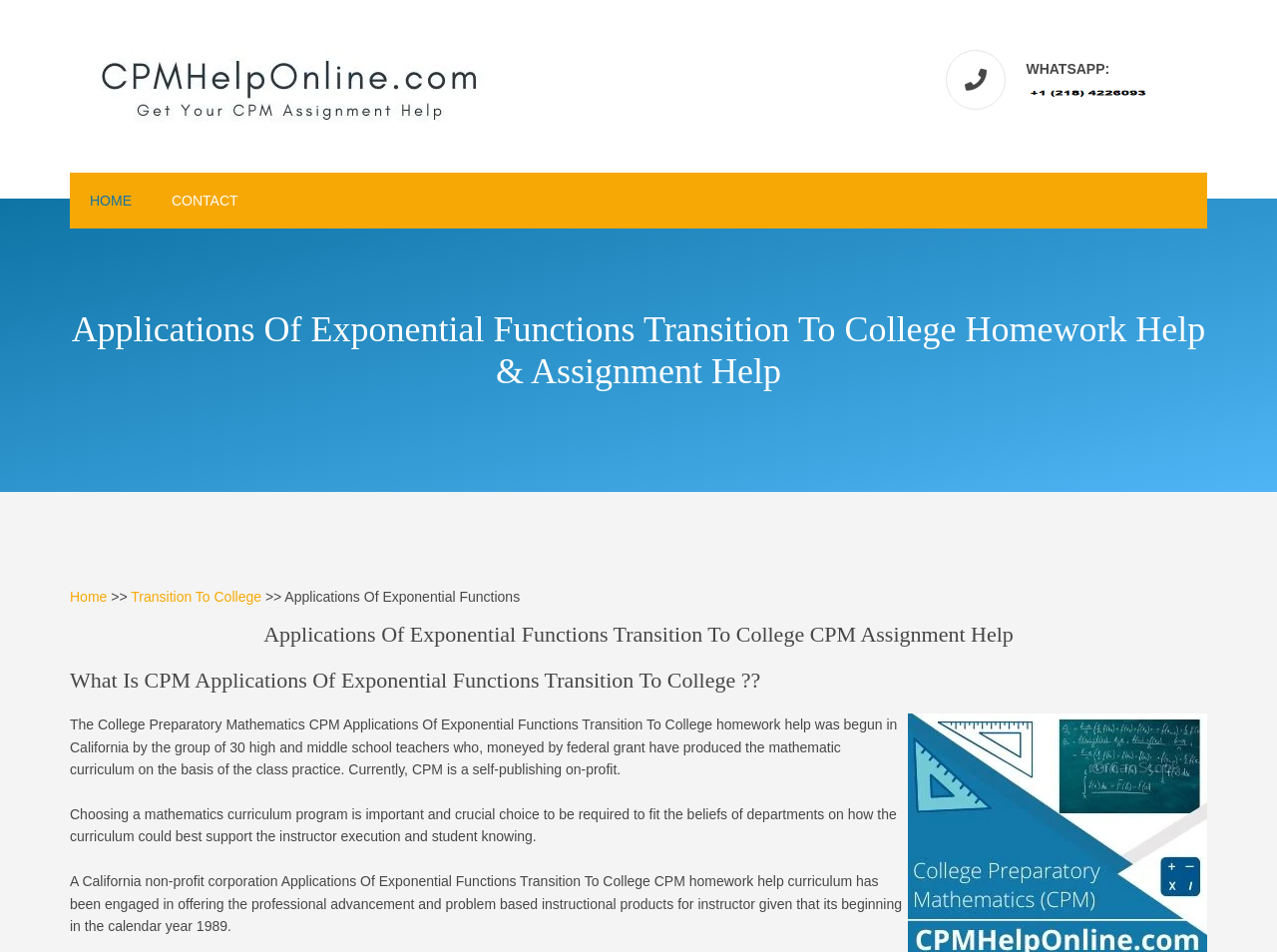Please provide a comprehensive response to the question below by analyzing the image: 
What is the purpose of the CPM curriculum?

According to the webpage, the purpose of the CPM curriculum is to support instructor execution and student learning, as mentioned in the static text 'Choosing a mathematics curriculum program is important and crucial choice to be required to fit the beliefs of departments on how the curriculum could best support the instructor execution and student knowing'.